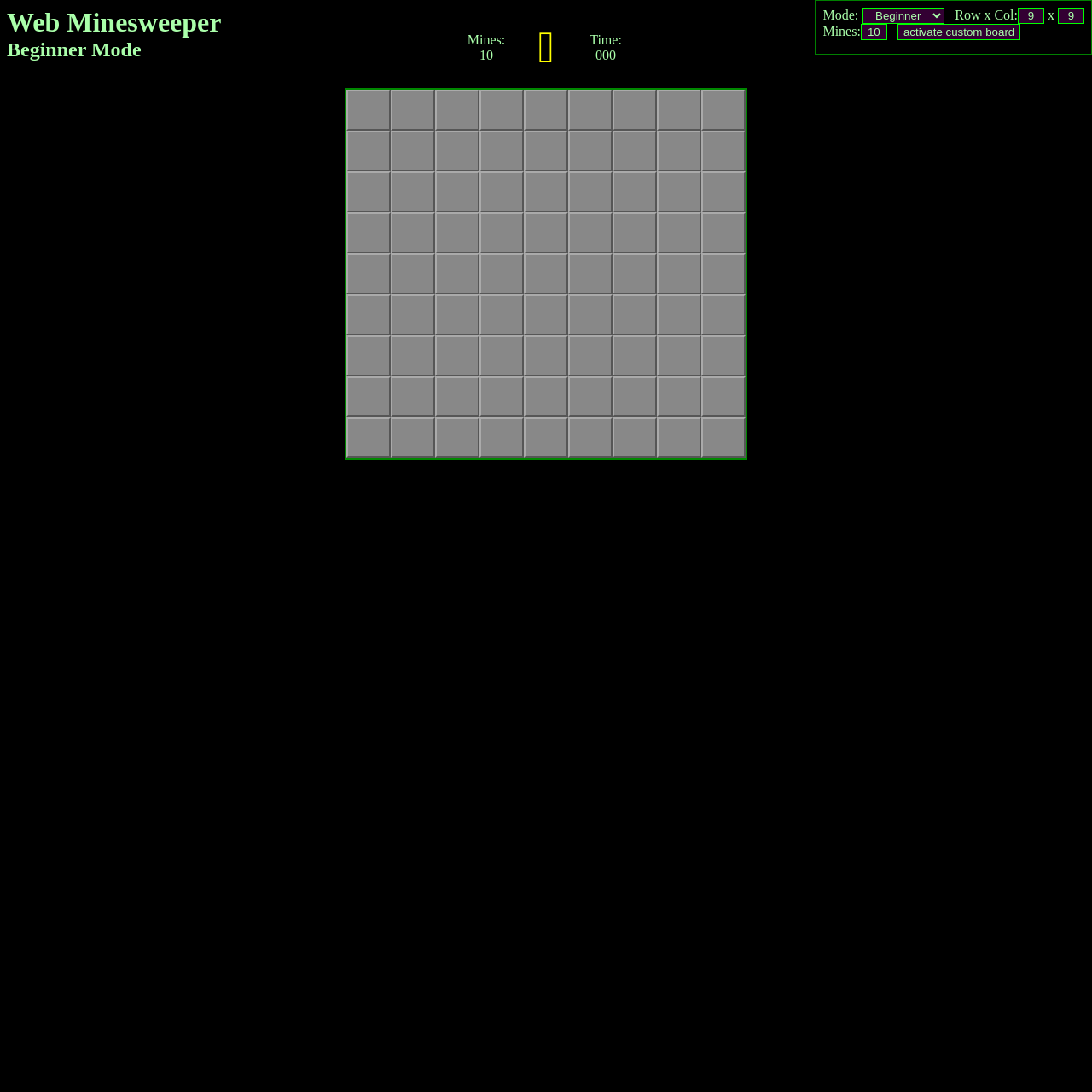What is the game being played on this webpage?
Please use the visual content to give a single word or phrase answer.

Minesweeper